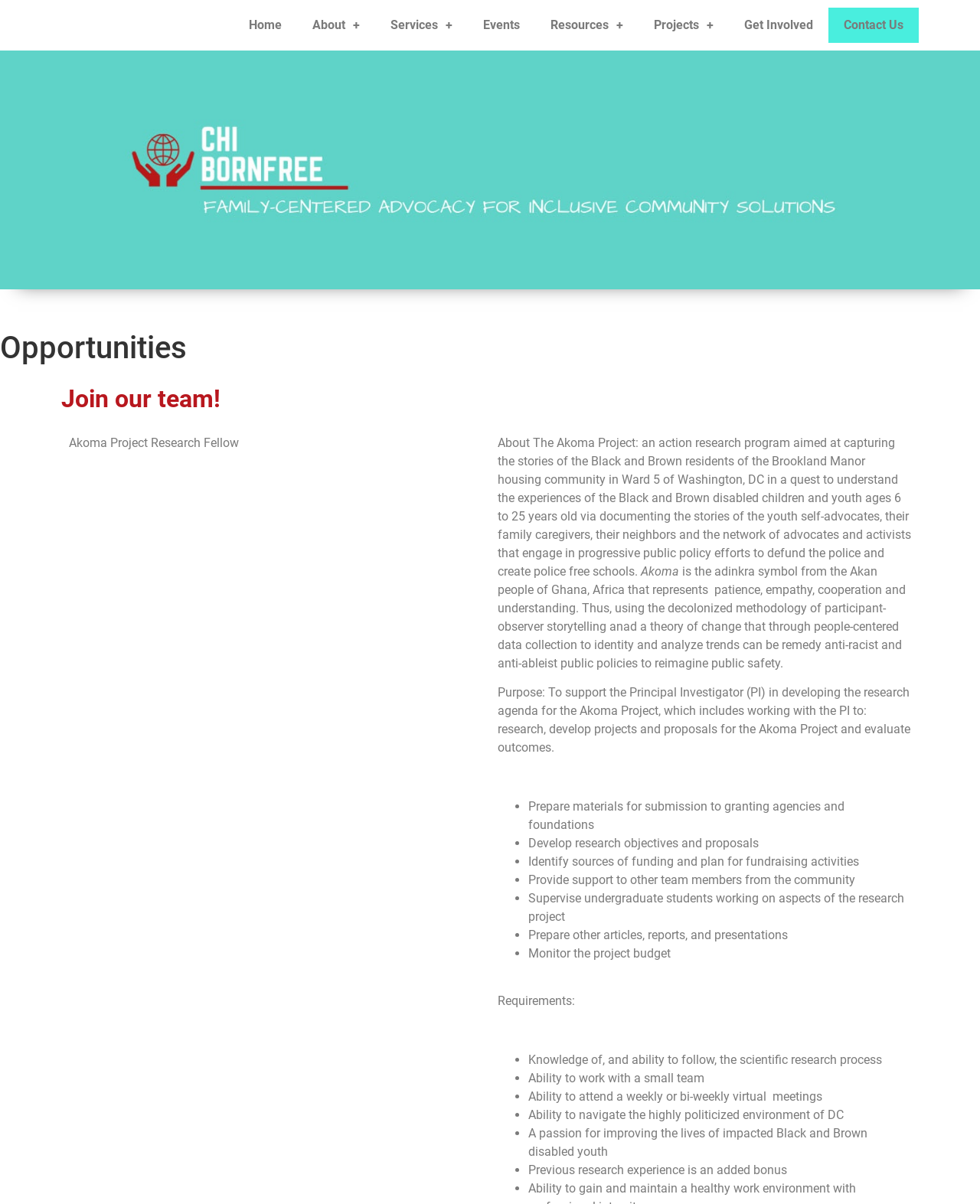Provide a brief response to the question below using a single word or phrase: 
What is the purpose of the Akoma Project?

To reimagine public safety